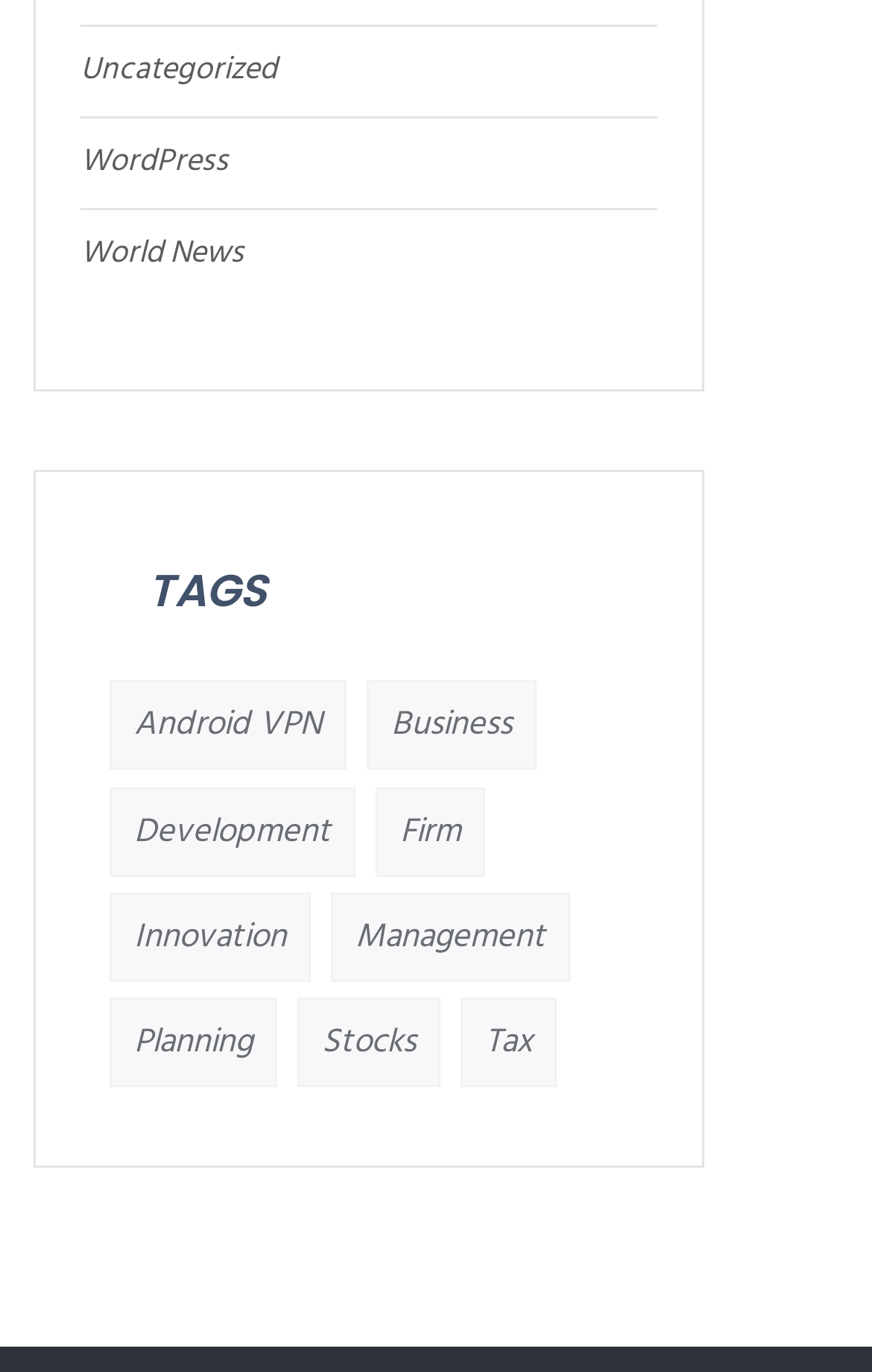Please identify the bounding box coordinates for the region that you need to click to follow this instruction: "check tax related posts".

[0.528, 0.728, 0.638, 0.793]